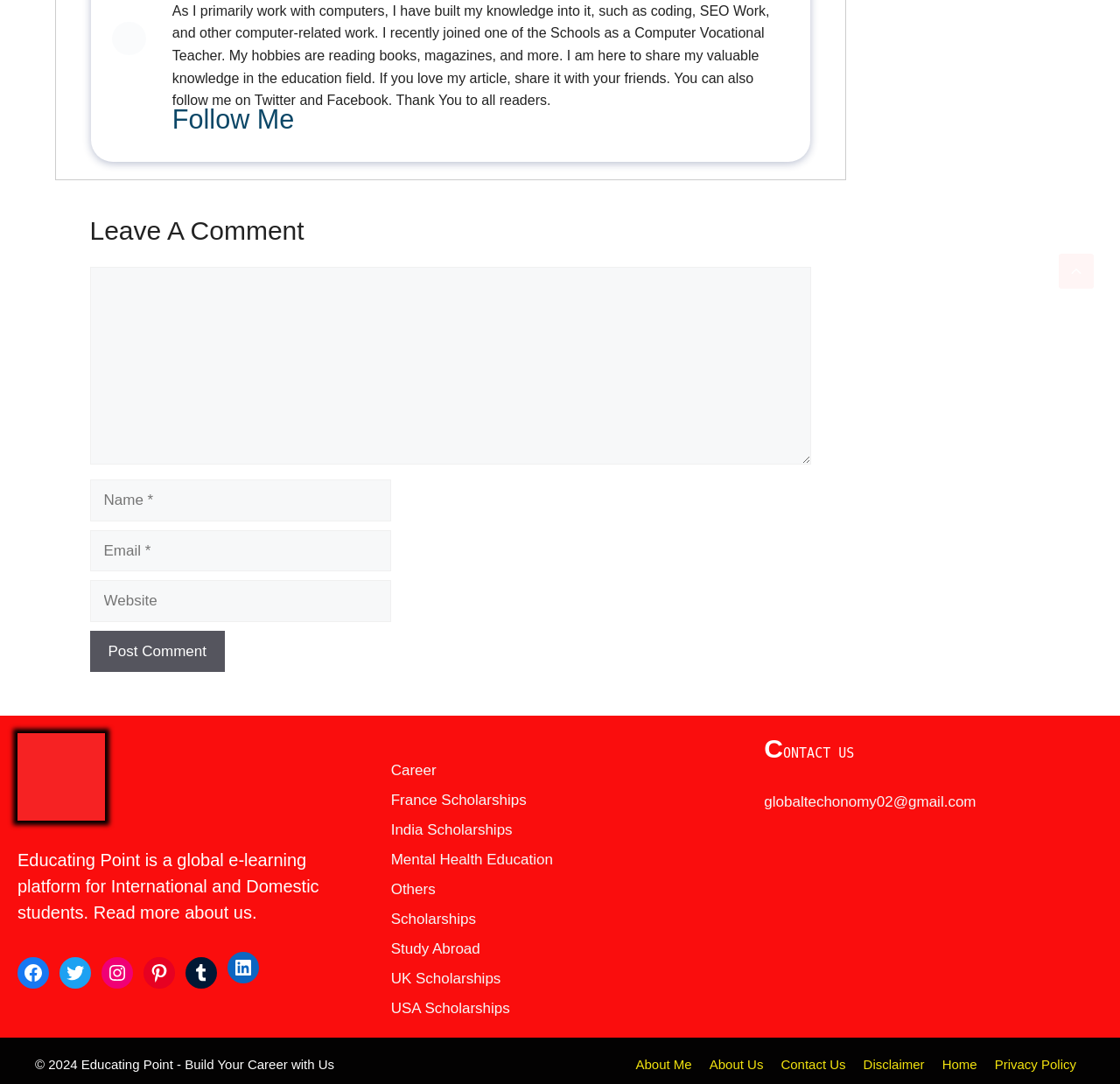Provide a short, one-word or phrase answer to the question below:
What is the email address provided for contact?

globaltechonomy02@gmail.com